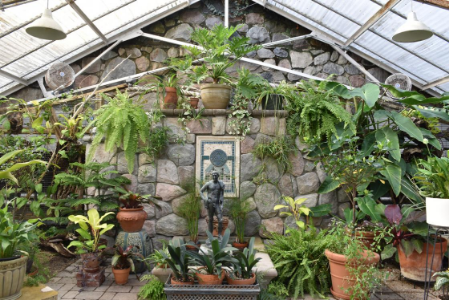Respond with a single word or phrase:
What is the design motif of the mosaic piece?

Sun motif